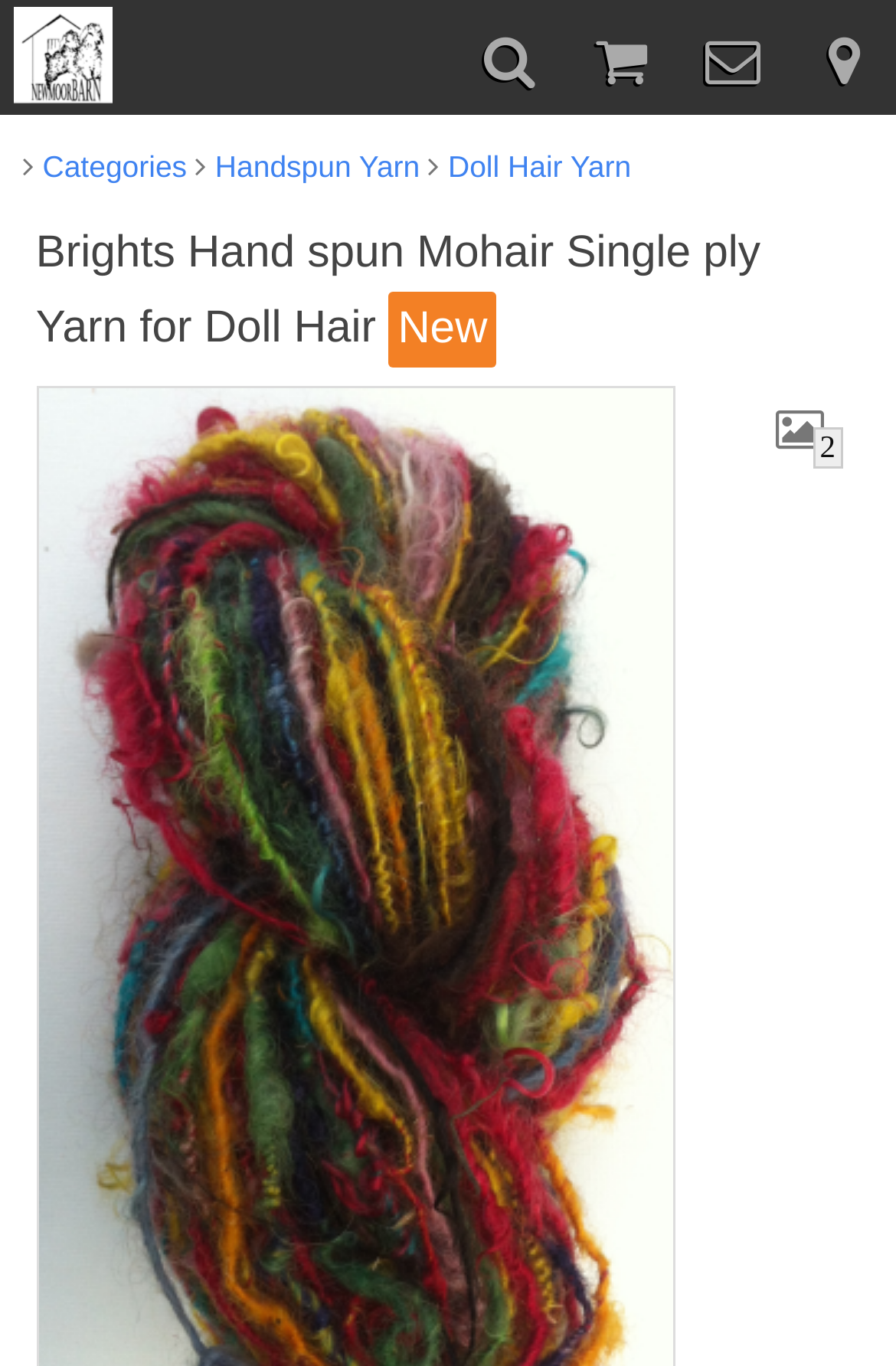What categories are available?
Please provide a full and detailed response to the question.

The links ' Categories', ' Handspun Yarn', and ' Doll Hair Yarn' suggest that there are three categories available on the webpage, namely Categories, Handspun Yarn, and Doll Hair Yarn.